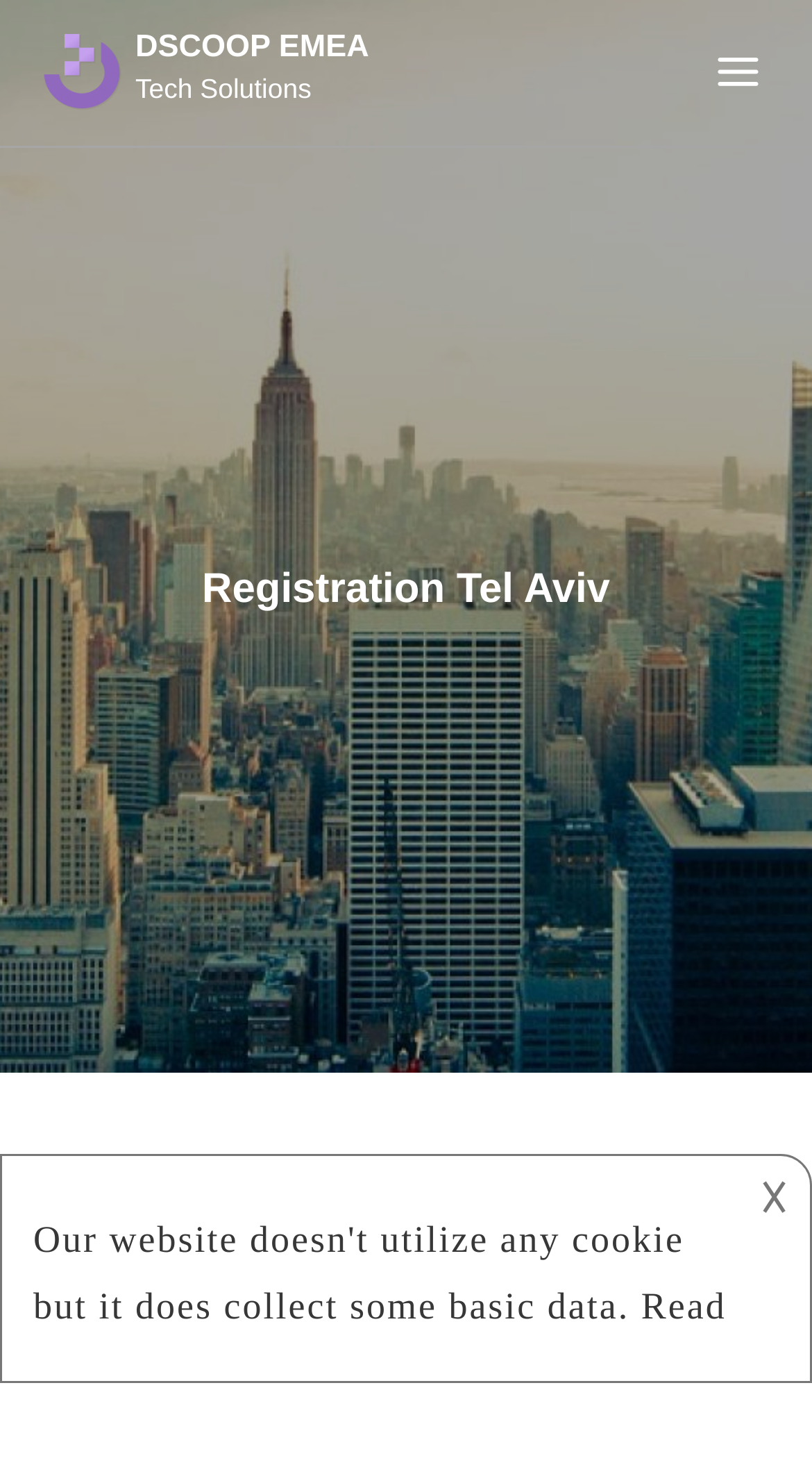Locate the primary headline on the webpage and provide its text.

Registration Tel Aviv